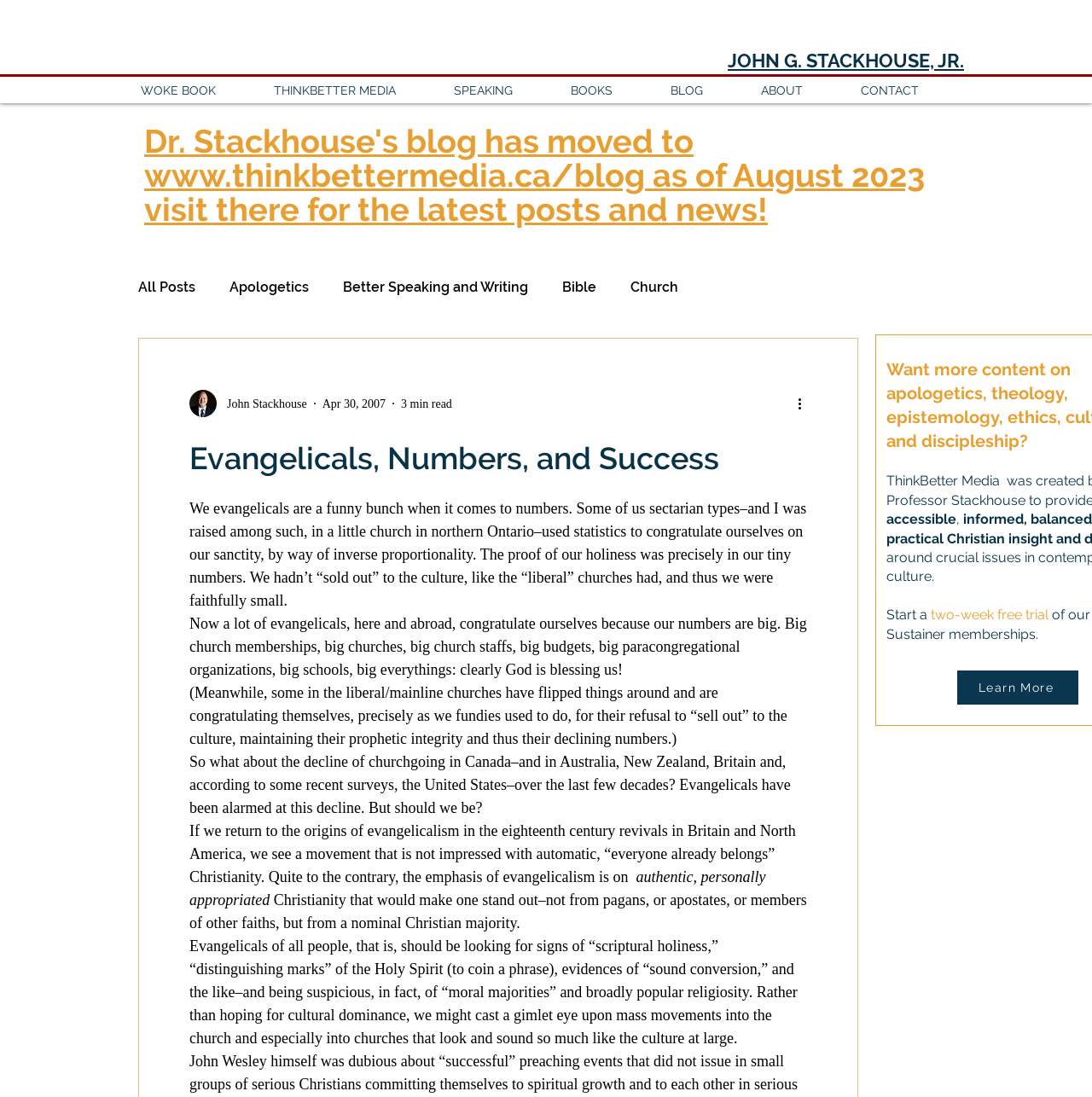Please determine the bounding box coordinates of the clickable area required to carry out the following instruction: "Learn more about Sustainer memberships". The coordinates must be four float numbers between 0 and 1, represented as [left, top, right, bottom].

[0.877, 0.611, 0.988, 0.642]